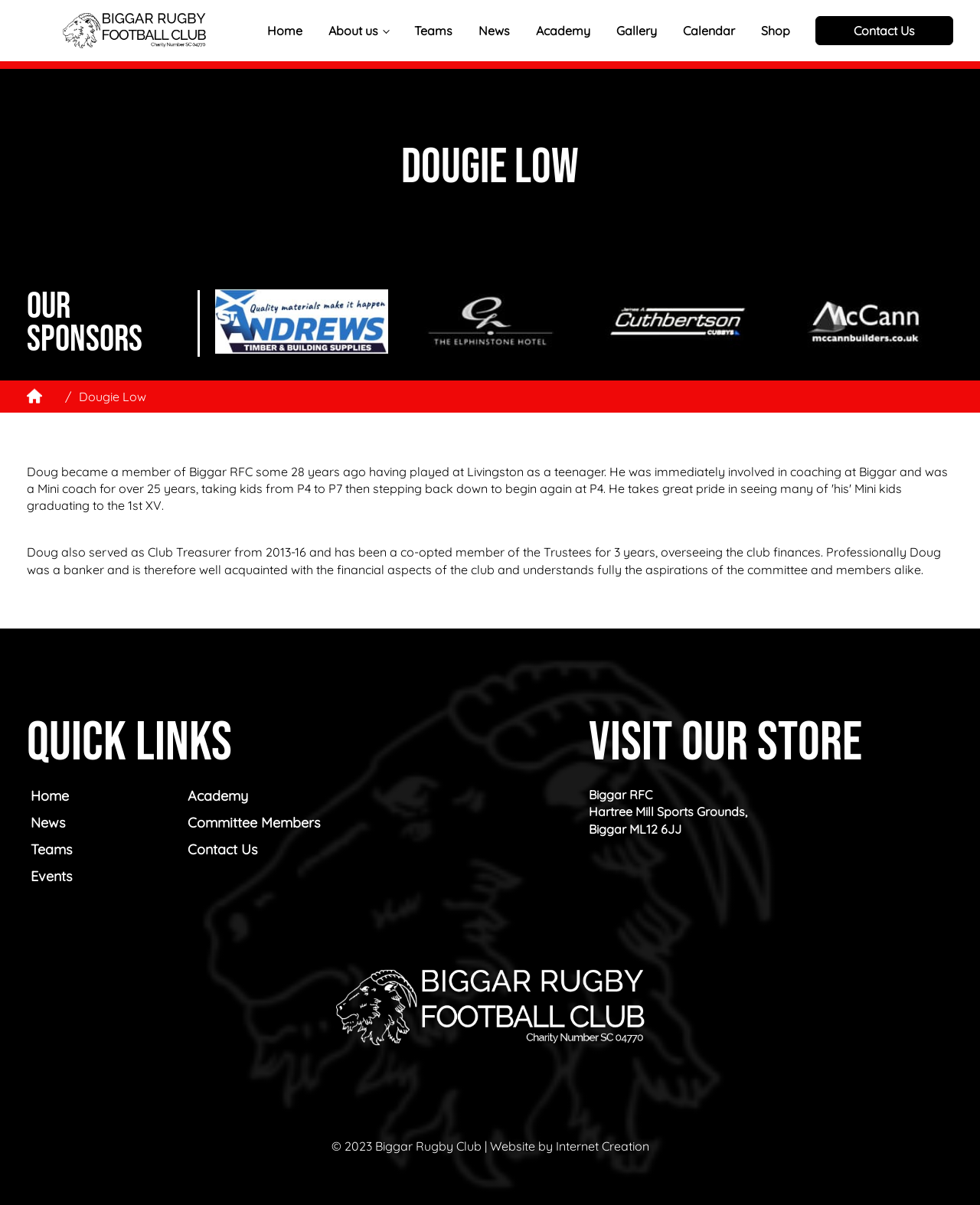Bounding box coordinates must be specified in the format (top-left x, top-left y, bottom-right x, bottom-right y). All values should be floating point numbers between 0 and 1. What are the bounding box coordinates of the UI element described as: News

[0.475, 0.012, 0.534, 0.039]